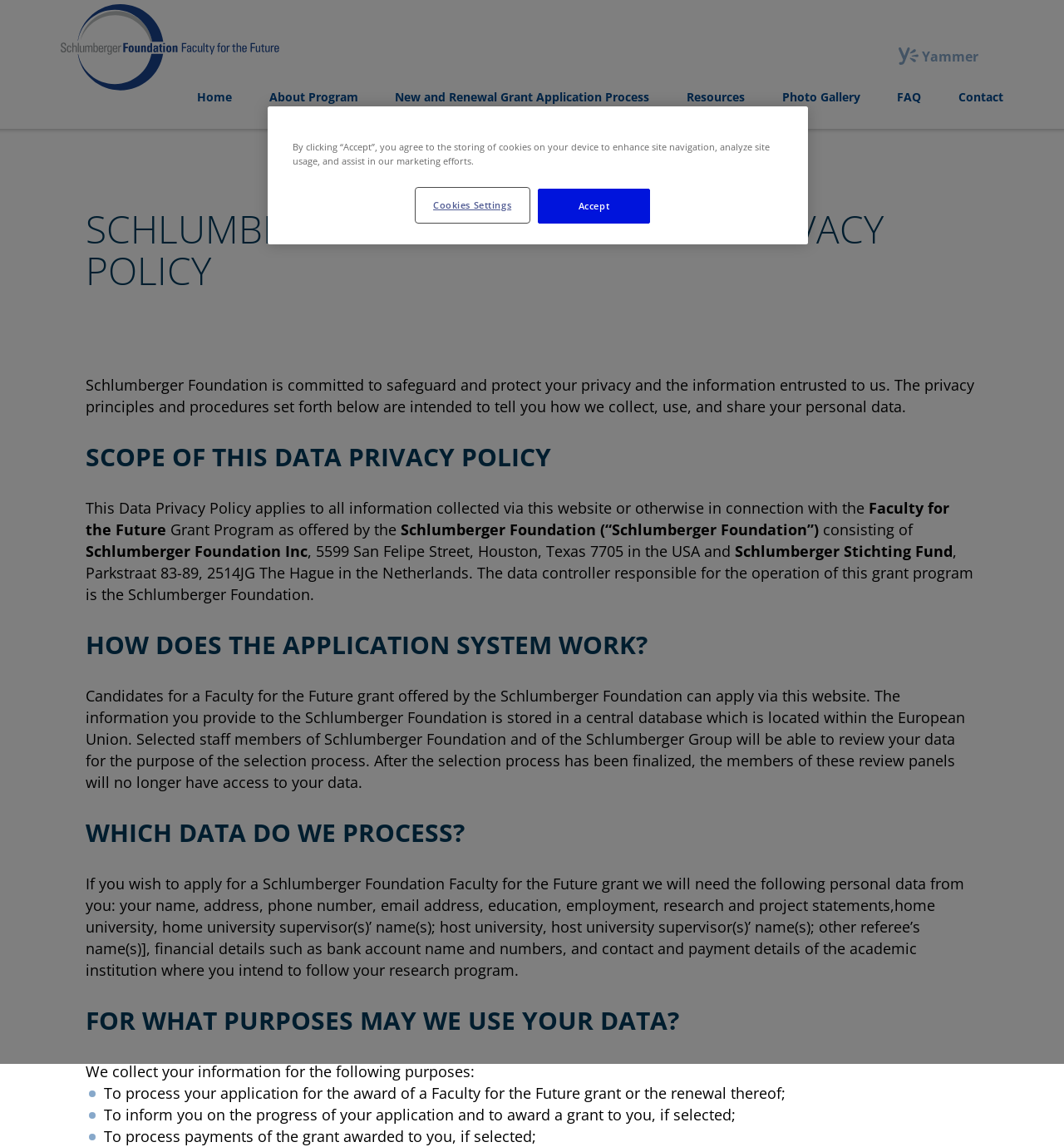Please answer the following question using a single word or phrase: 
What type of data is collected from applicants?

Personal data